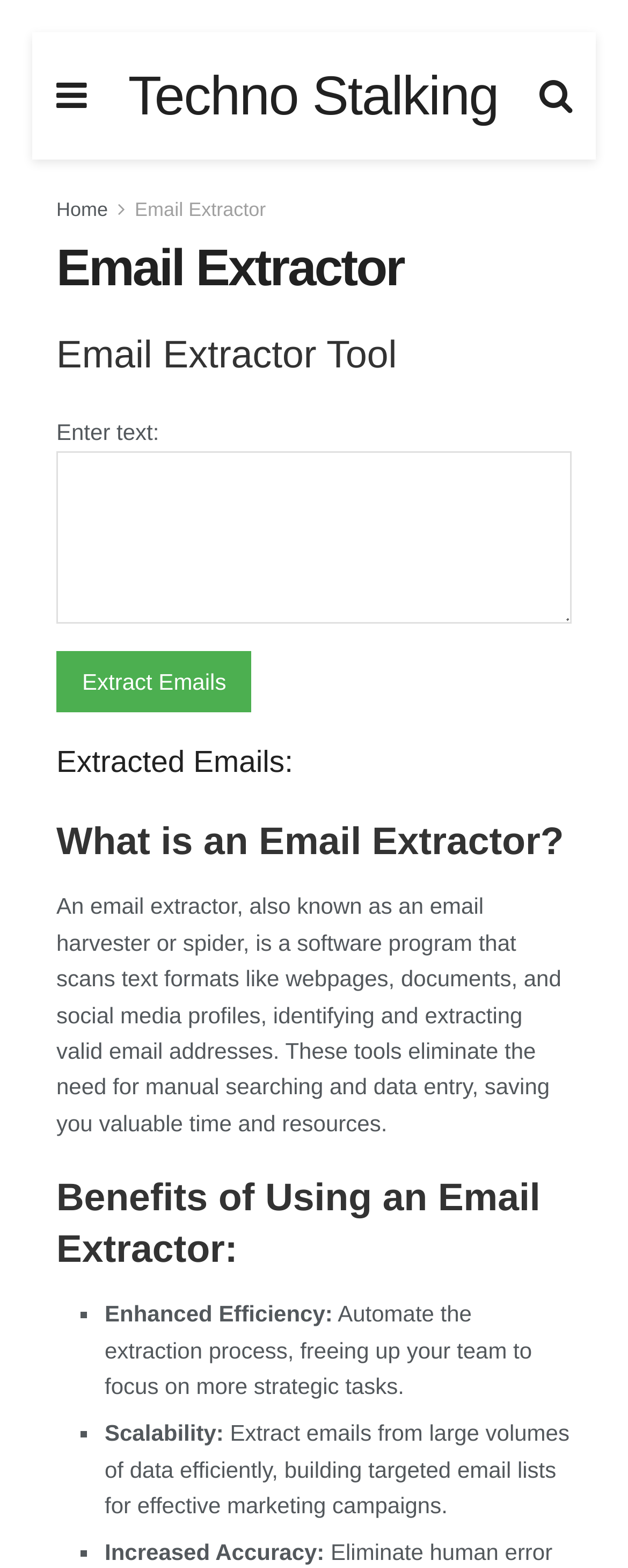What is the purpose of an email extractor?
Using the visual information, respond with a single word or phrase.

Extracting valid email addresses